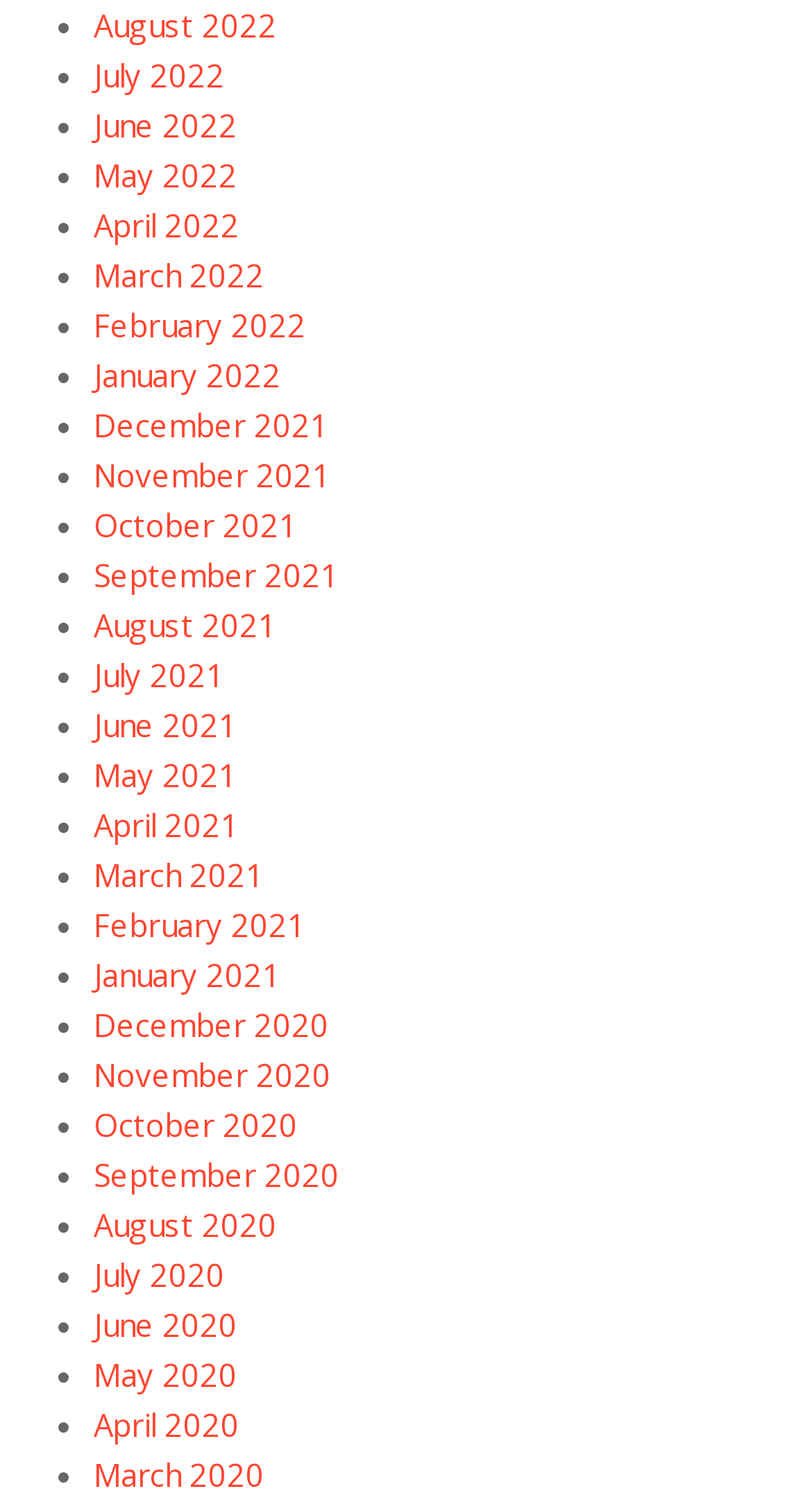Utilize the details in the image to give a detailed response to the question: What is the earliest month listed?

I looked at the list of links on the webpage and found that the earliest month listed is December 2020, which is at the bottom of the list.